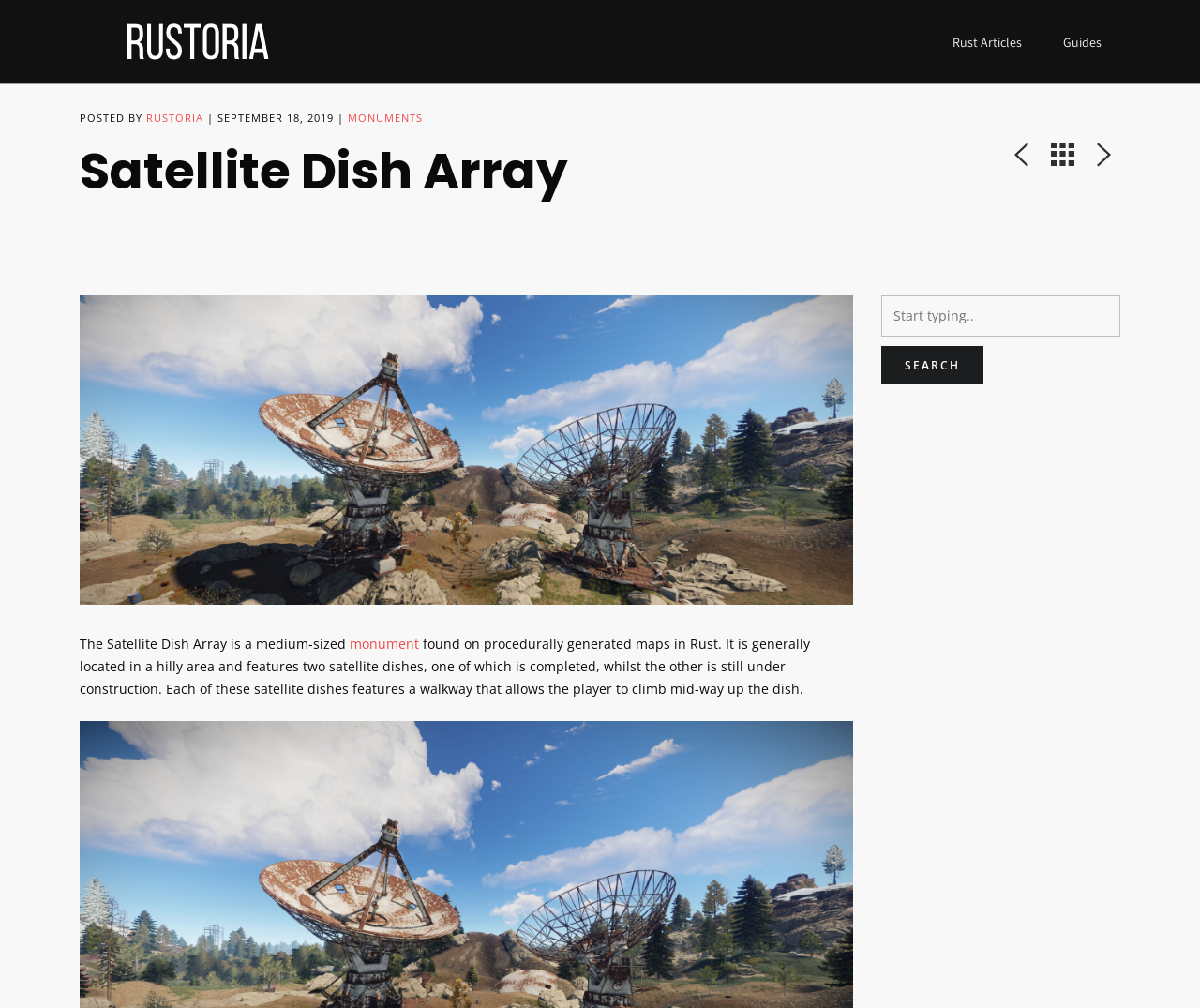Generate an in-depth caption that captures all aspects of the webpage.

The webpage is about the Satellite Dish Array in the game Rust. At the top left, there is a logo of Rustoria, which is a link, accompanied by an image of the same logo. To the right of the logo, there are three links: "Rust Articles", "Guides", and another Rustoria link. Below the logo, there is a line of text that says "POSTED BY" followed by a link to "RUSTORIA" and a date "SEPTEMBER 18, 2019". Next to the date, there is a link to "MONUMENTS".

The main content of the page is headed by a title "Satellite Dish Array", which is a heading element. Below the title, there are three social media links represented by icons. On the right side of the page, there is a large image of the Satellite Dish Array, which is also a link. Below the image, there is a paragraph of text that describes the Satellite Dish Array, mentioning that it is a medium-sized monument found on procedurally generated maps in Rust, located in a hilly area, and features two satellite dishes.

At the bottom of the page, there is a search bar with a placeholder text "Start typing.." and a "SEARCH" button next to it.